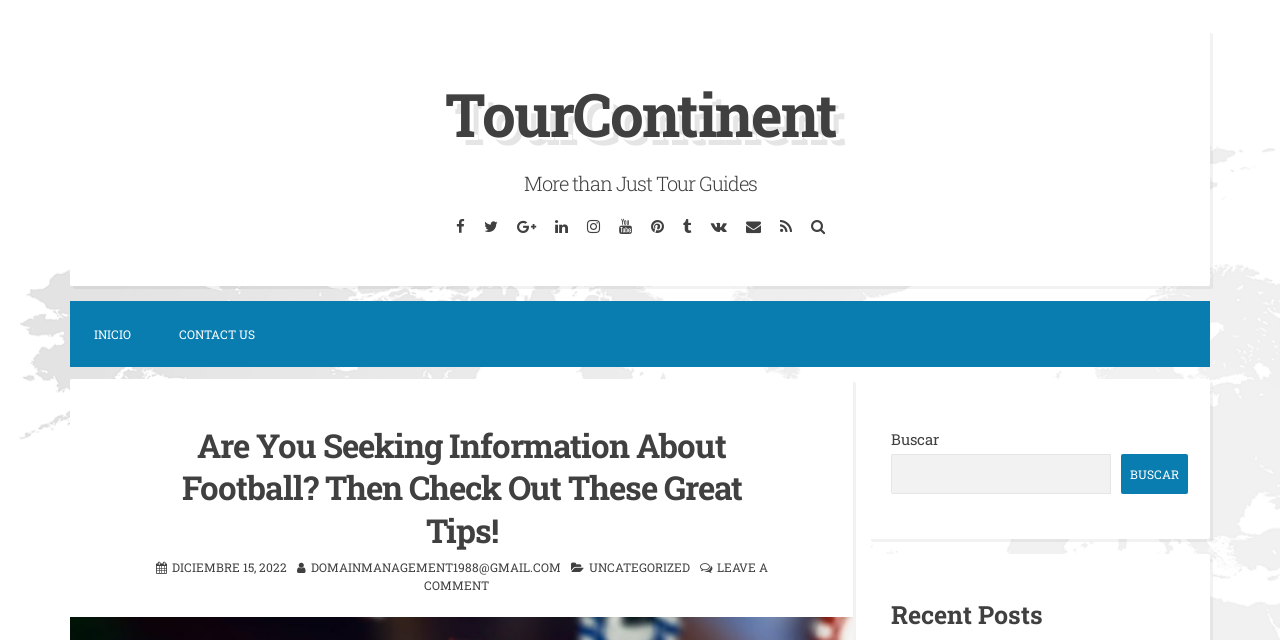Please determine the bounding box of the UI element that matches this description: Leave a comment. The coordinates should be given as (top-left x, top-left y, bottom-right x, bottom-right y), with all values between 0 and 1.

[0.331, 0.874, 0.6, 0.927]